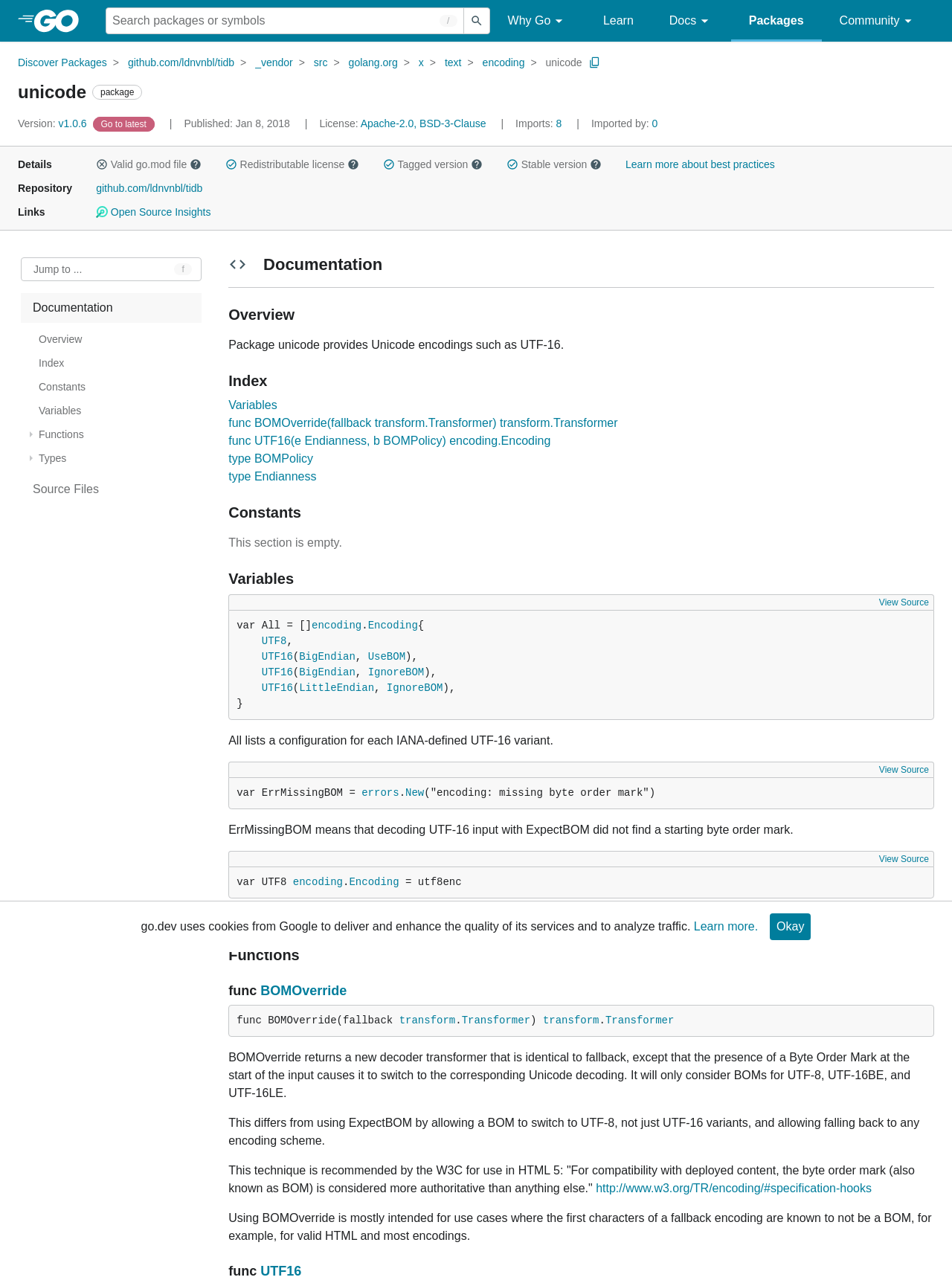Provide a brief response in the form of a single word or phrase:
What is the license of the package?

Apache-2.0, BSD-3-Clause